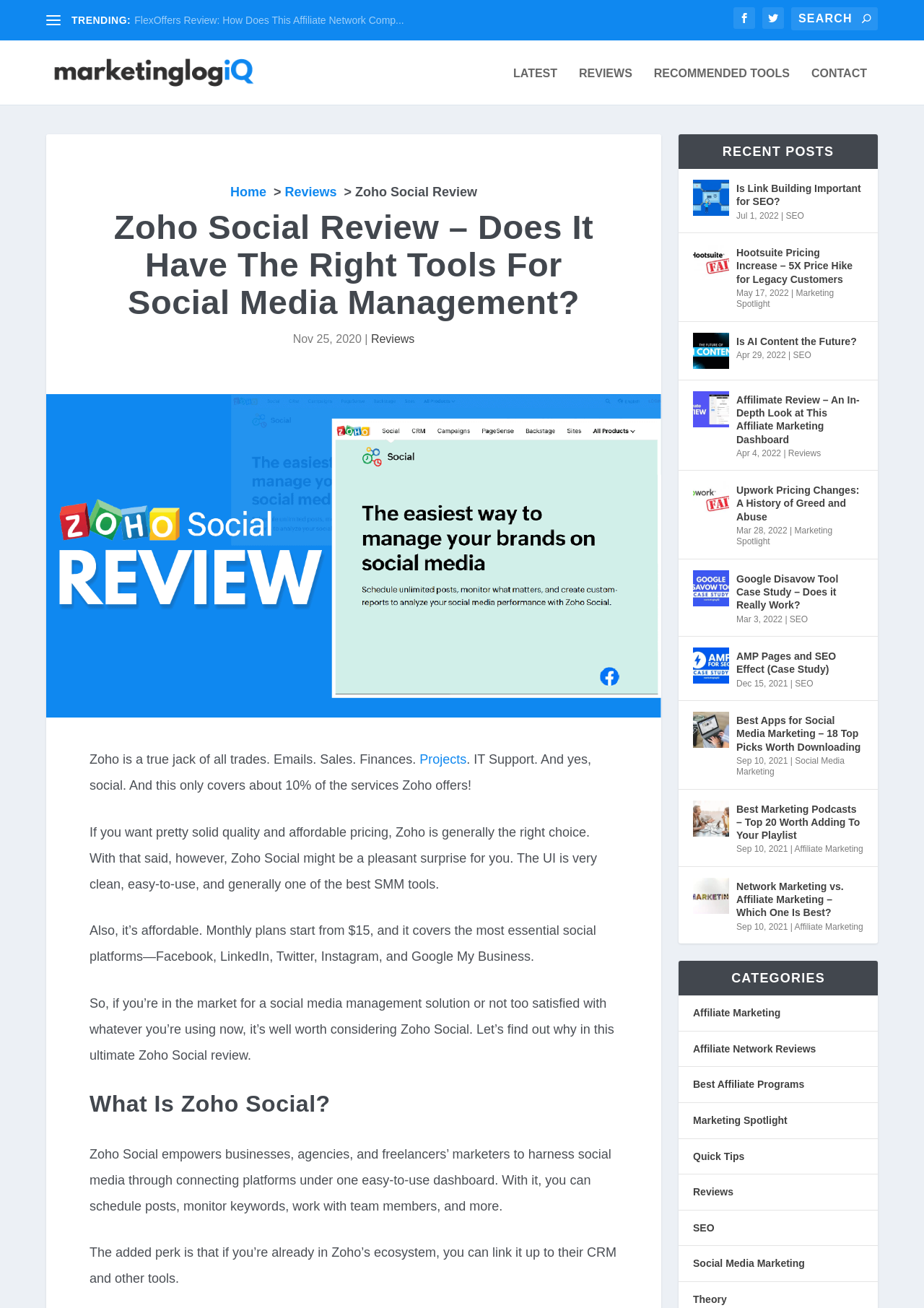Determine the bounding box coordinates for the clickable element to execute this instruction: "Learn more about Marketing LogIQ". Provide the coordinates as four float numbers between 0 and 1, i.e., [left, top, right, bottom].

[0.05, 0.038, 0.281, 0.073]